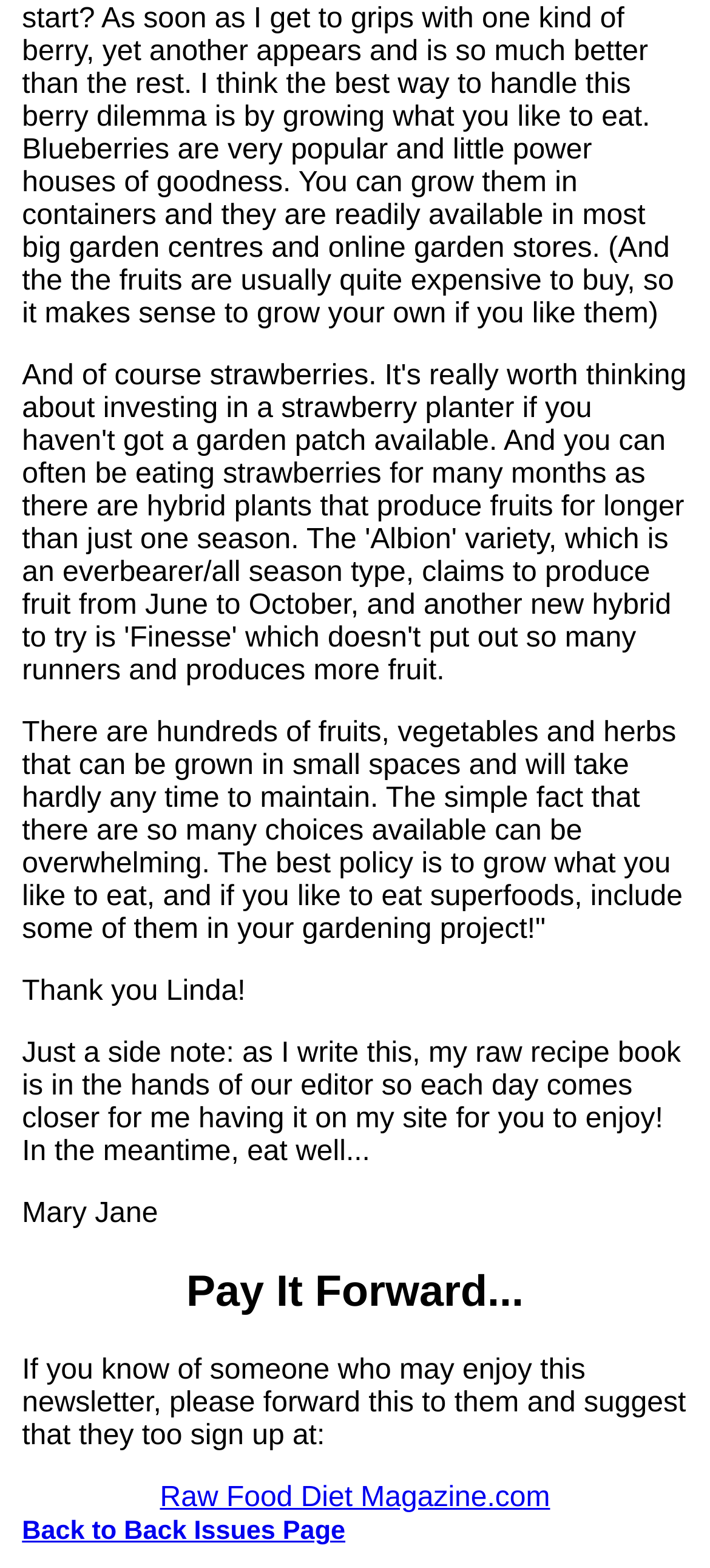What is the purpose of this webpage?
Based on the visual information, provide a detailed and comprehensive answer.

The webpage has a heading 'Pay It Forward...' and a static text 'If you know of someone who may enjoy this newsletter, please forward this to them and suggest that they too sign up at:', which suggests that the purpose of this webpage is to share a newsletter with others.